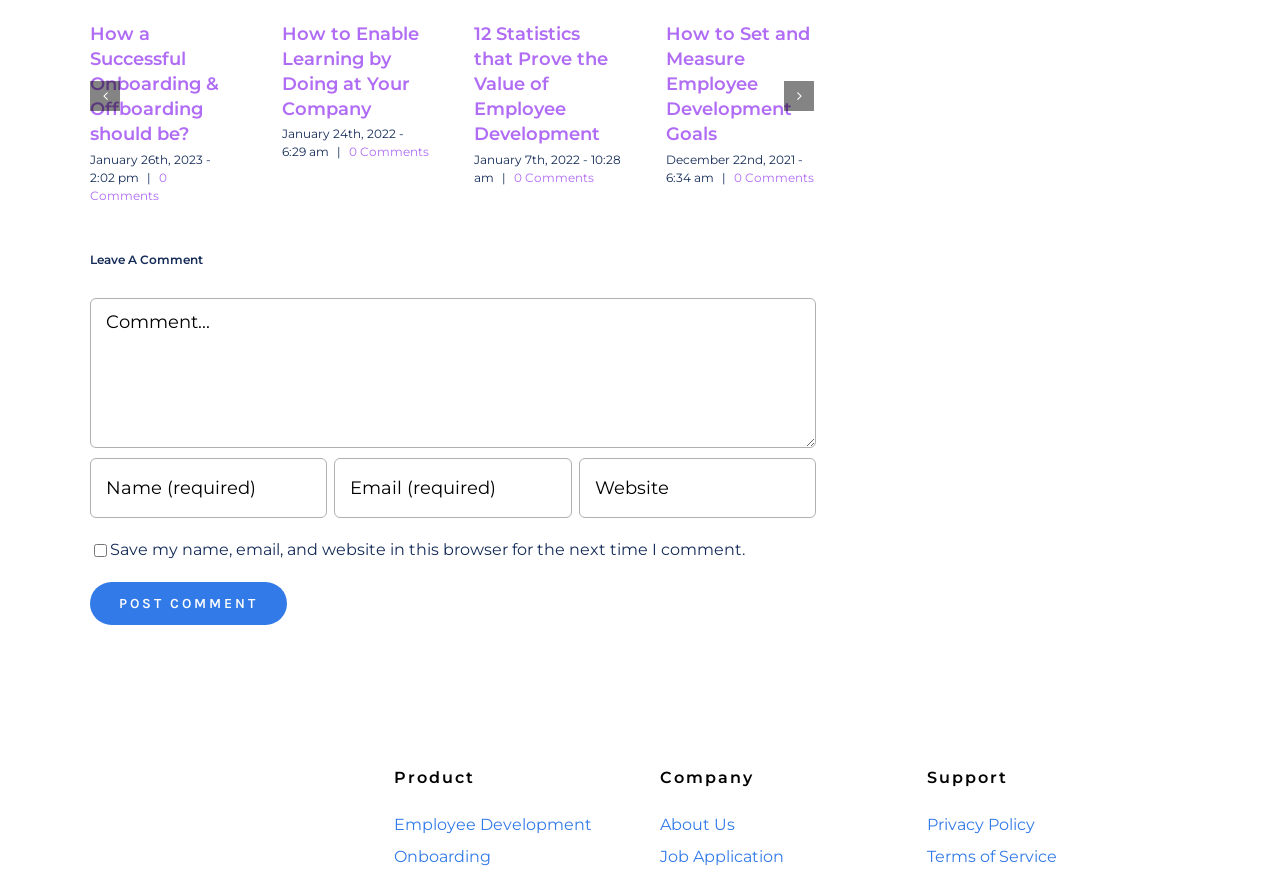Please answer the following question using a single word or phrase: 
What is the purpose of the textbox labeled 'URL'?

Optional